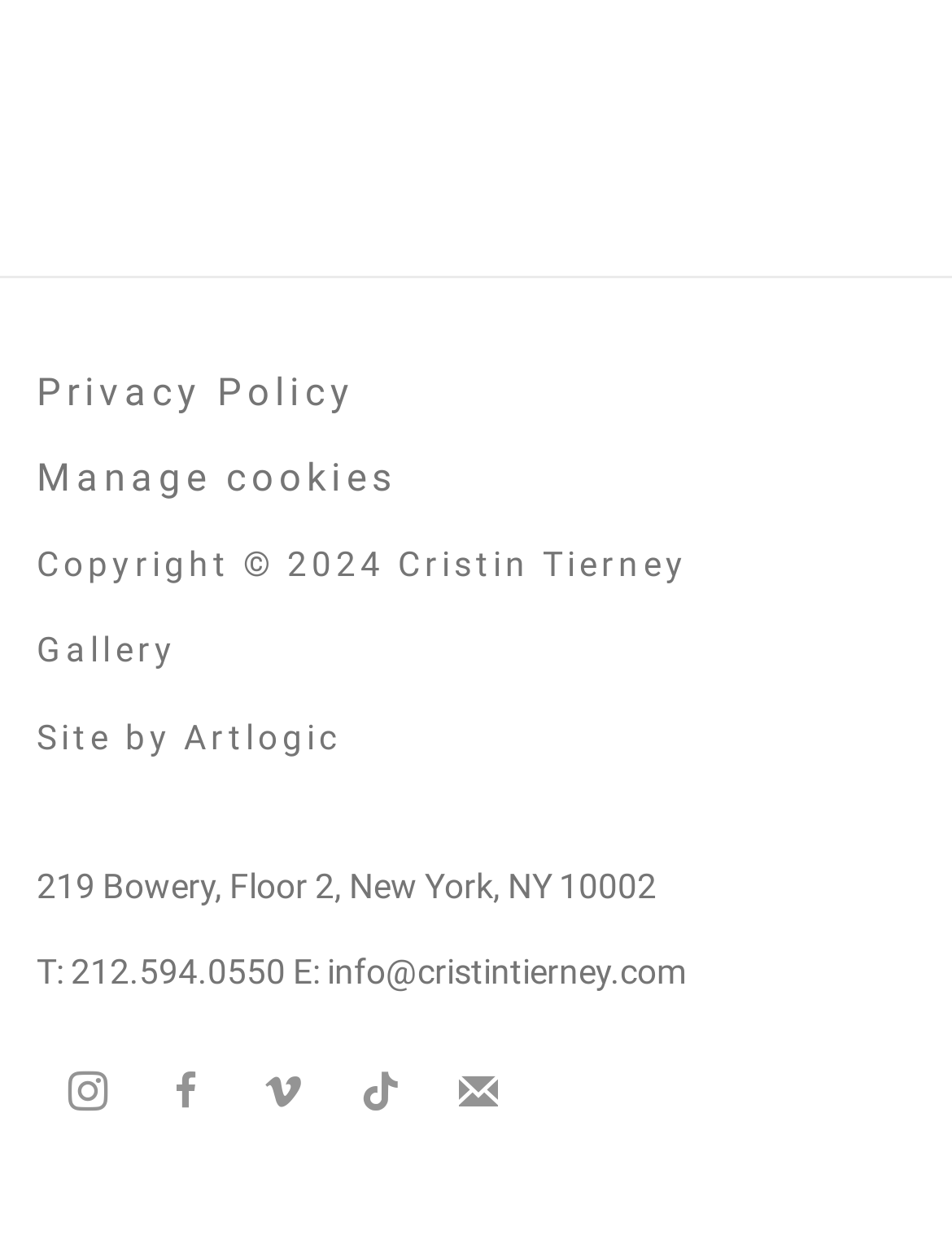Determine the bounding box coordinates of the clickable region to carry out the instruction: "Read the privacy policy".

[0.038, 0.285, 0.373, 0.354]